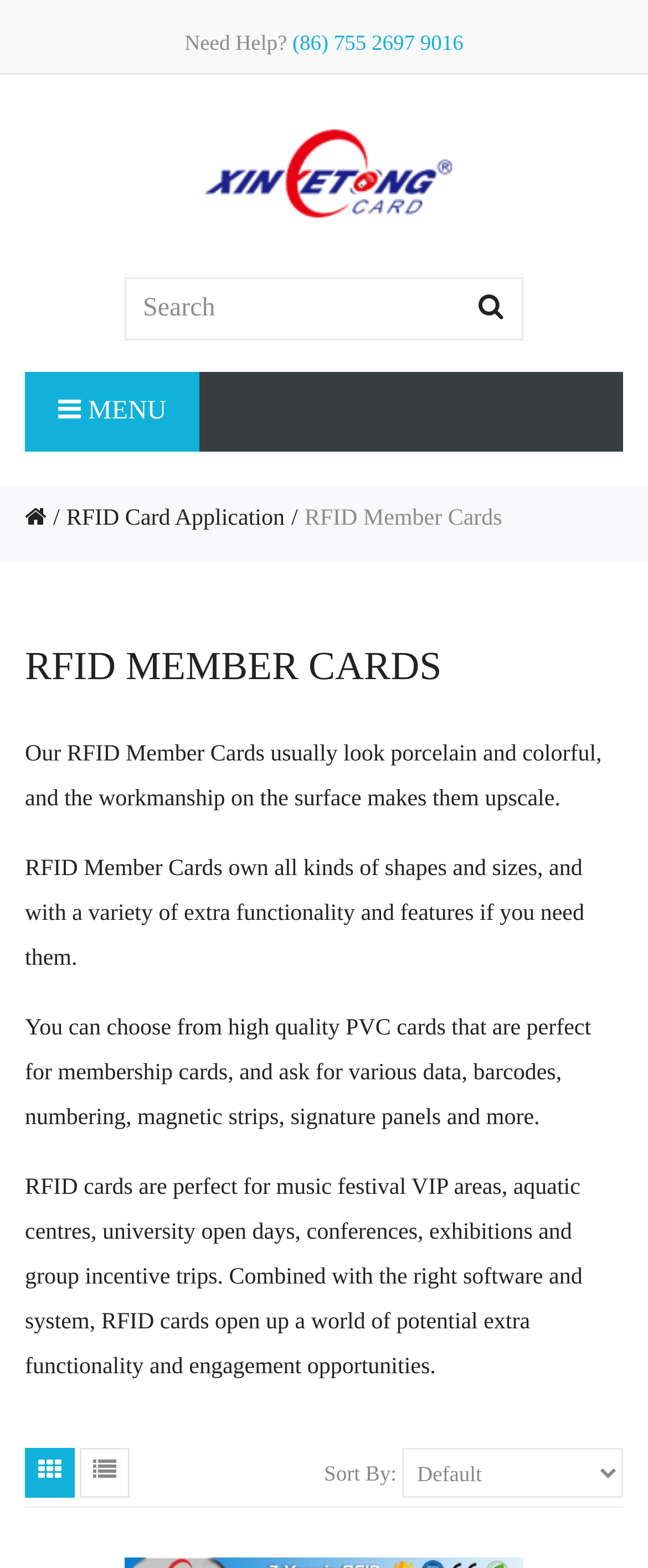Respond to the question below with a single word or phrase:
Is there a search function available?

Yes